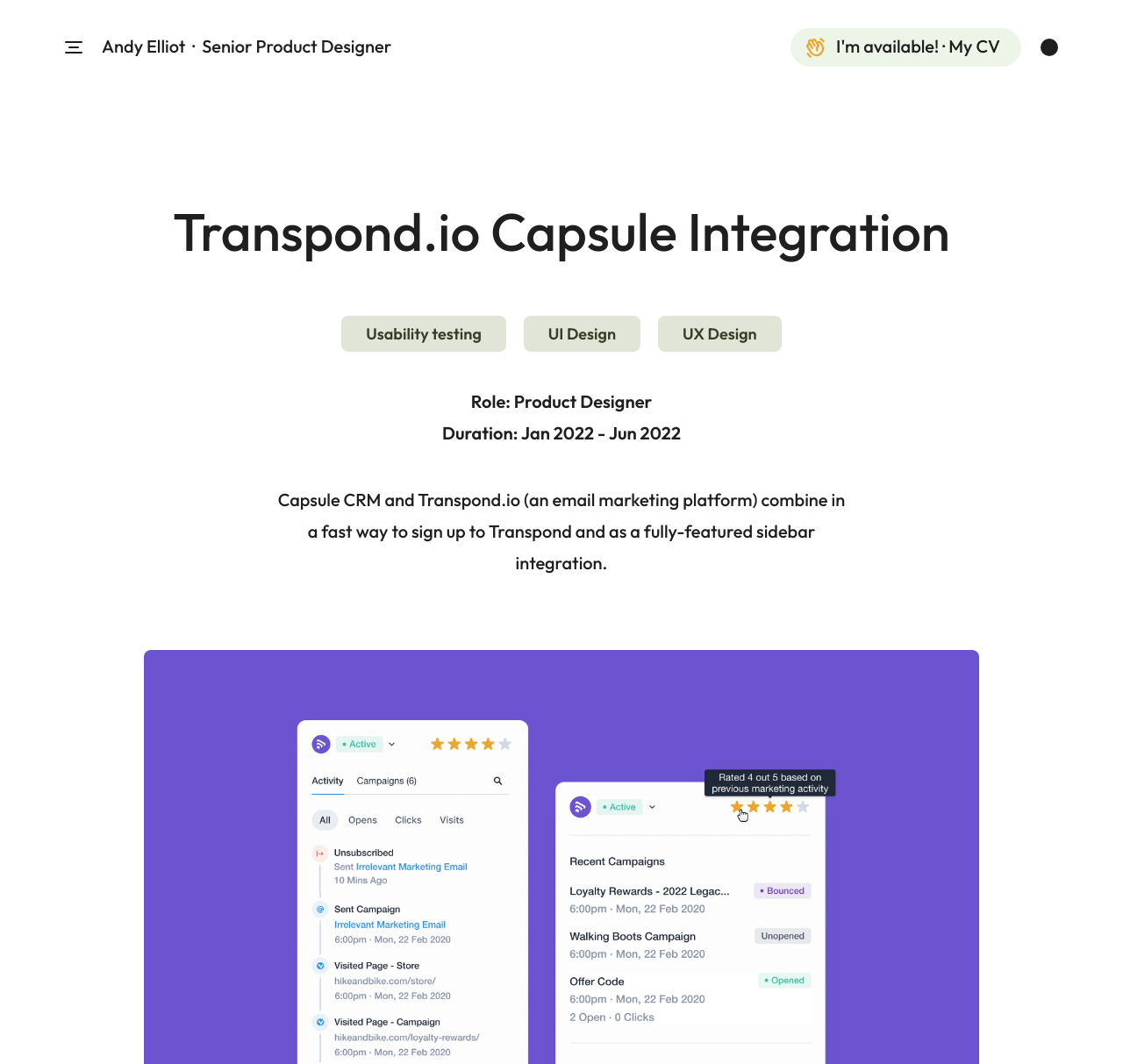Using the webpage screenshot, locate the HTML element that fits the following description and provide its bounding box: "Home".

[0.173, 0.452, 0.24, 0.484]